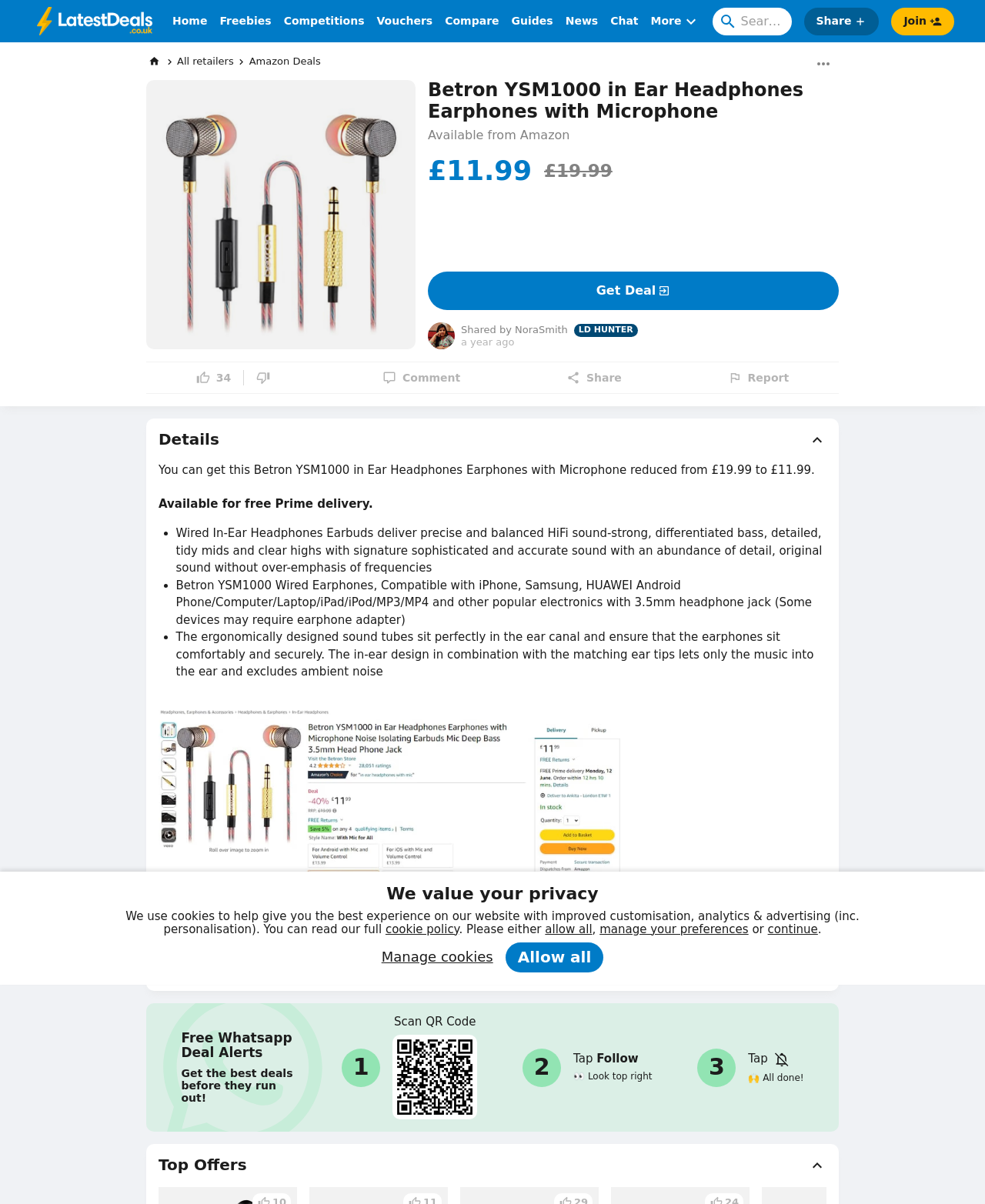What is the price of the Betron YSM1000 in Ear Headphones?
Answer with a single word or phrase by referring to the visual content.

£11.99